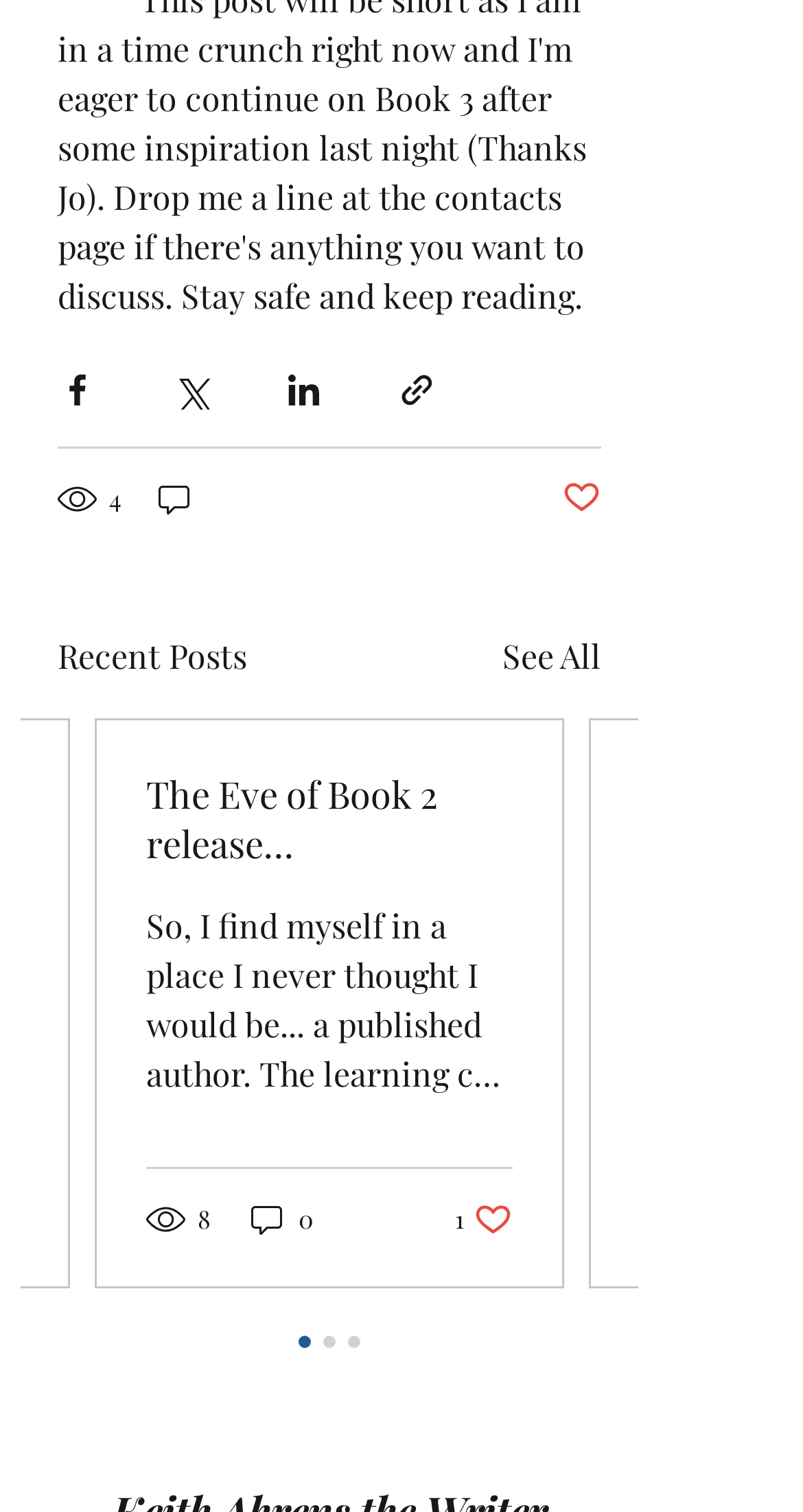What is the number of comments for the first post?
We need a detailed and meticulous answer to the question.

I looked at the first post on the webpage and found a generic element '0 comments' with an image, indicating the number of comments for this post.